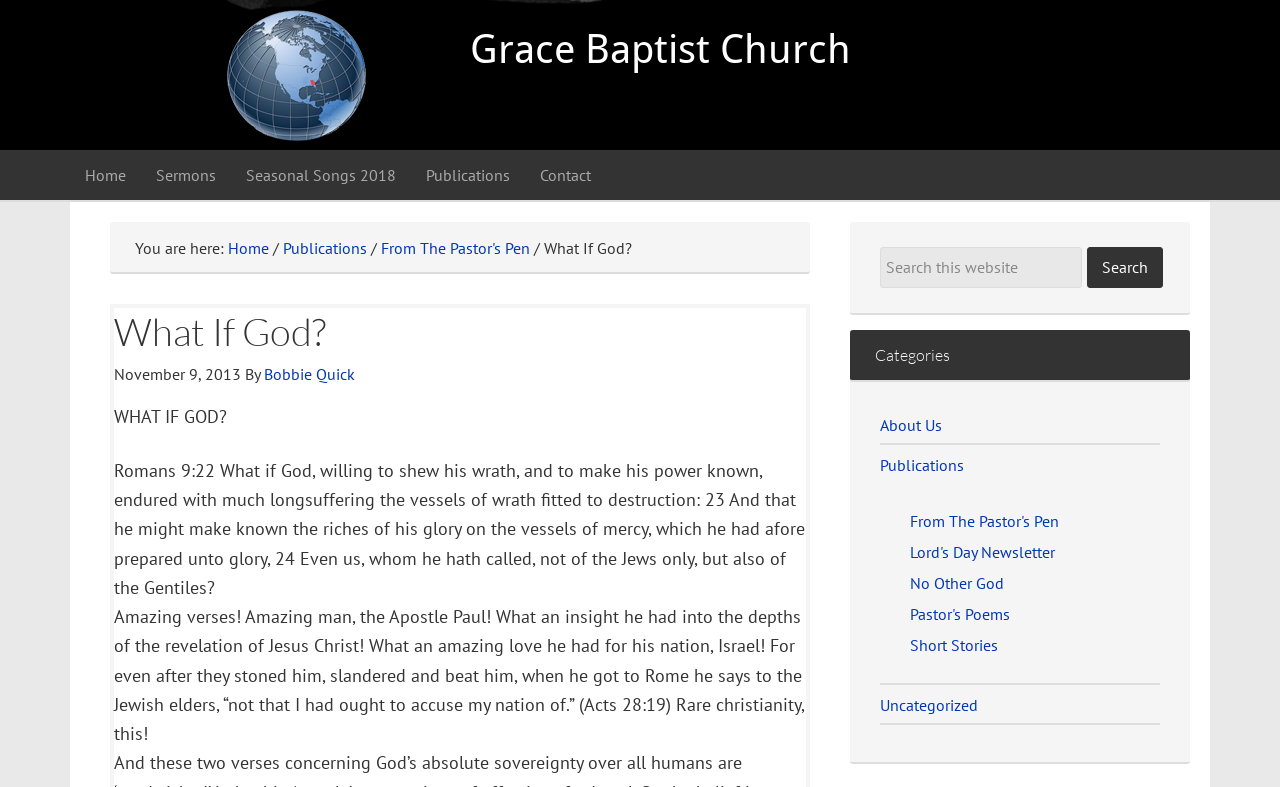Refer to the screenshot and give an in-depth answer to this question: How many categories are listed in the sidebar?

I found the number of categories by looking at the list of links in the sidebar, which includes categories such as 'About Us', 'Publications', 'From The Pastor's Pen', and others, and counted a total of 9 categories.